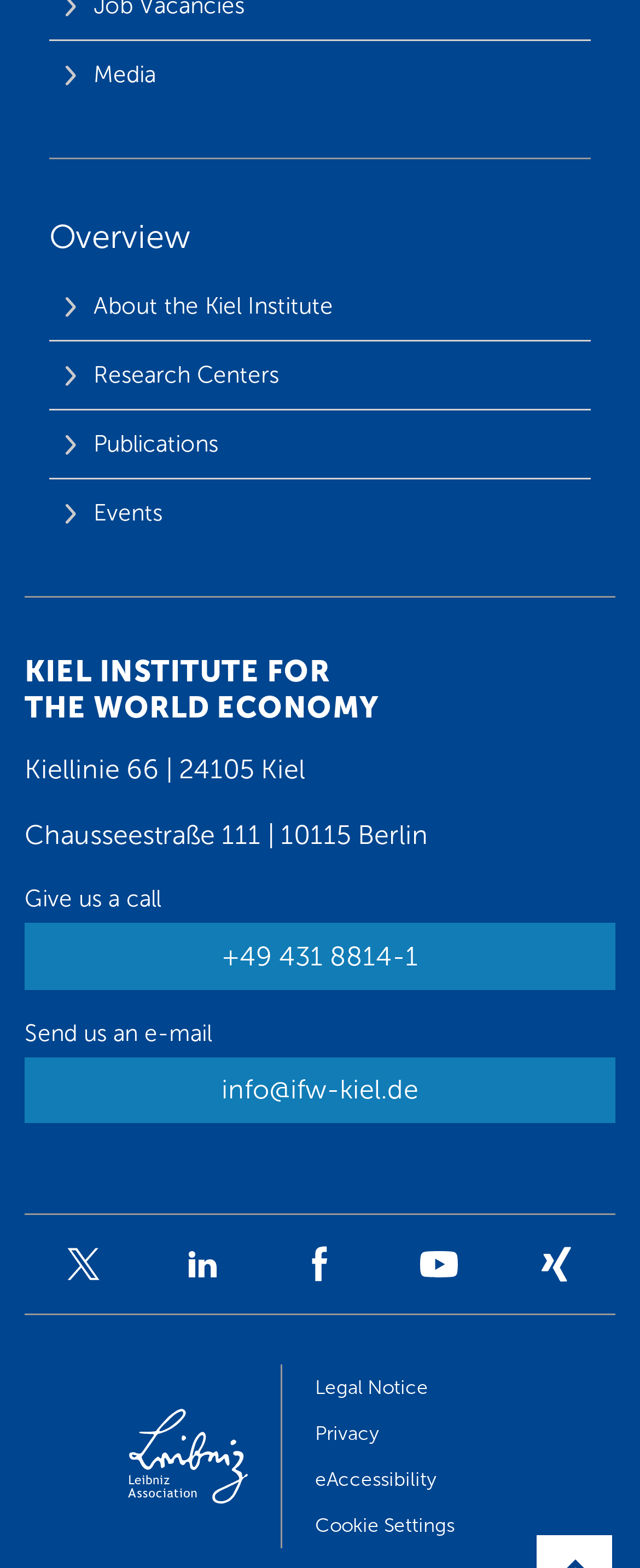What is the location of the institute in Berlin? Examine the screenshot and reply using just one word or a brief phrase.

Chausseestraße 111, 10115 Berlin